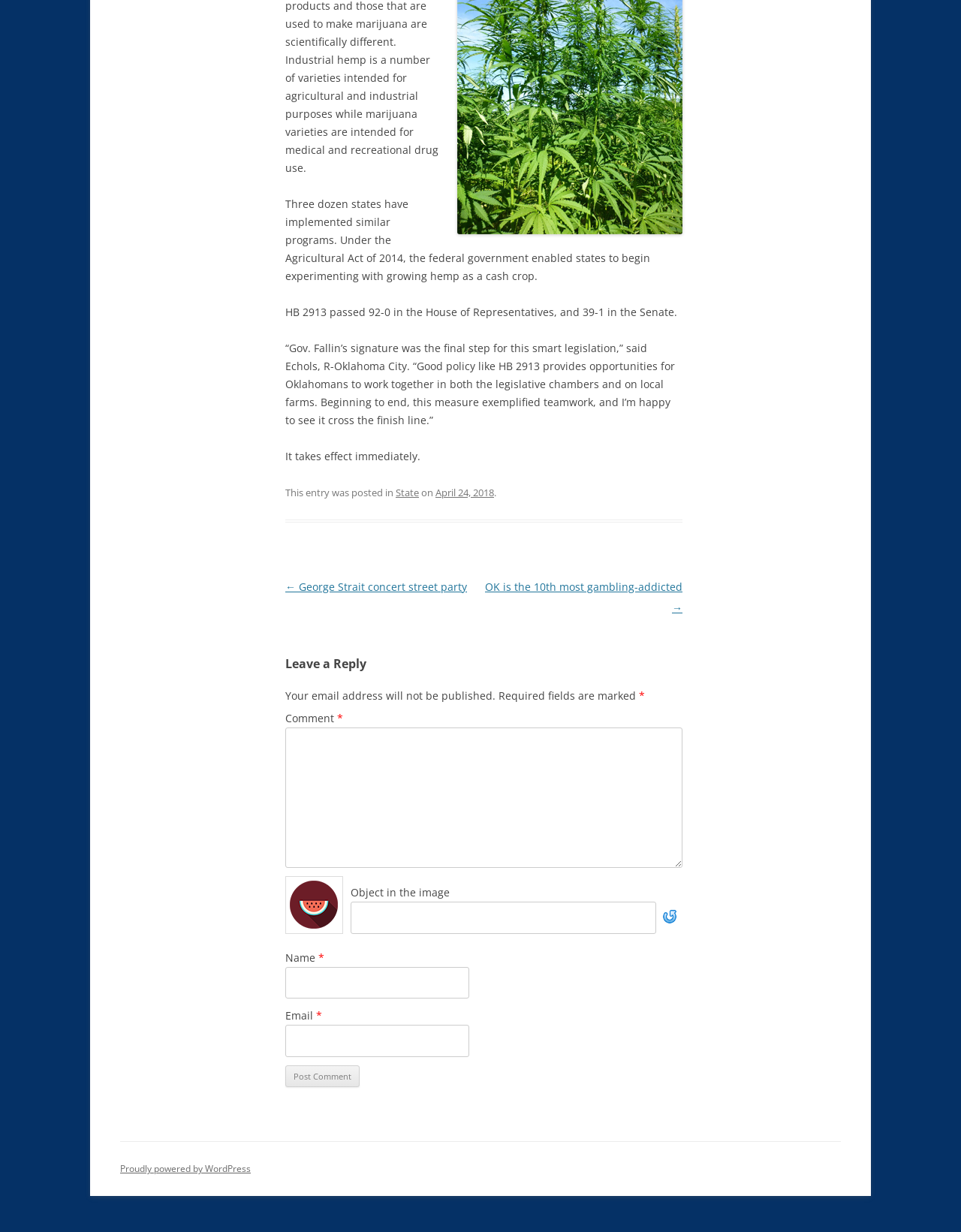Provide a short answer to the following question with just one word or phrase: What is the topic of the post?

HB 2913